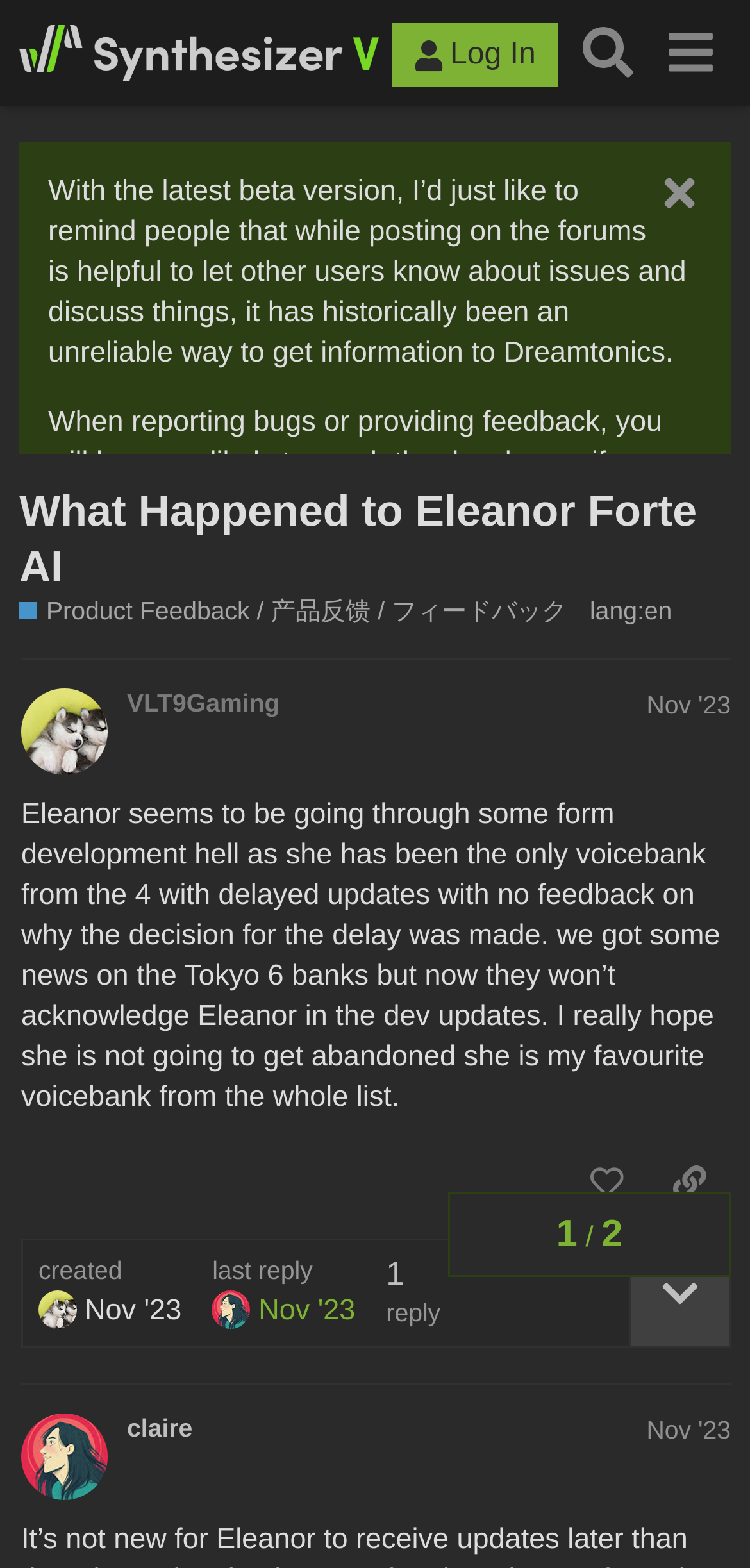What is the name of the forum? Look at the image and give a one-word or short phrase answer.

Synthesizer V Forum